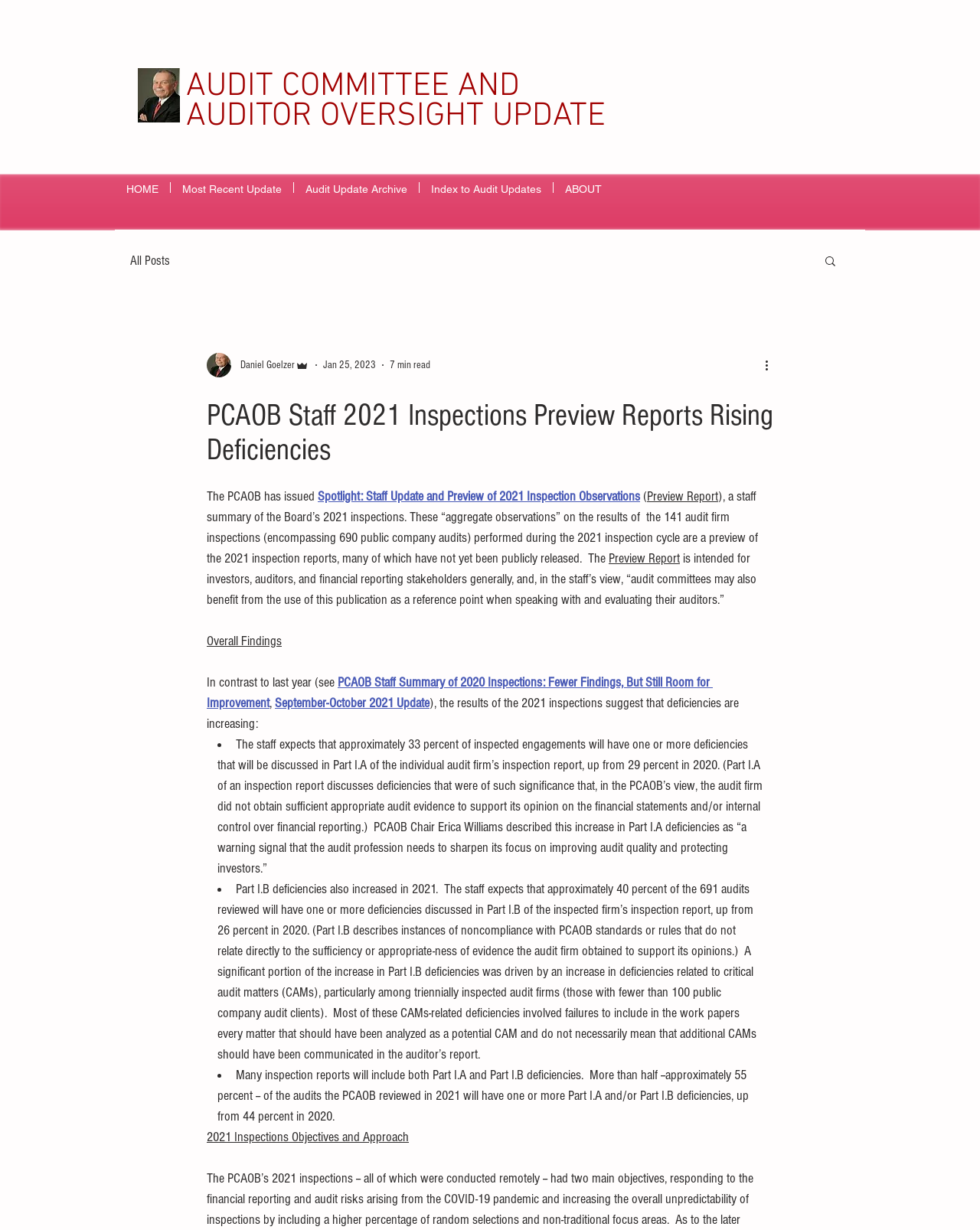Kindly determine the bounding box coordinates of the area that needs to be clicked to fulfill this instruction: "View the 'Index to Audit Updates'".

[0.428, 0.148, 0.564, 0.157]